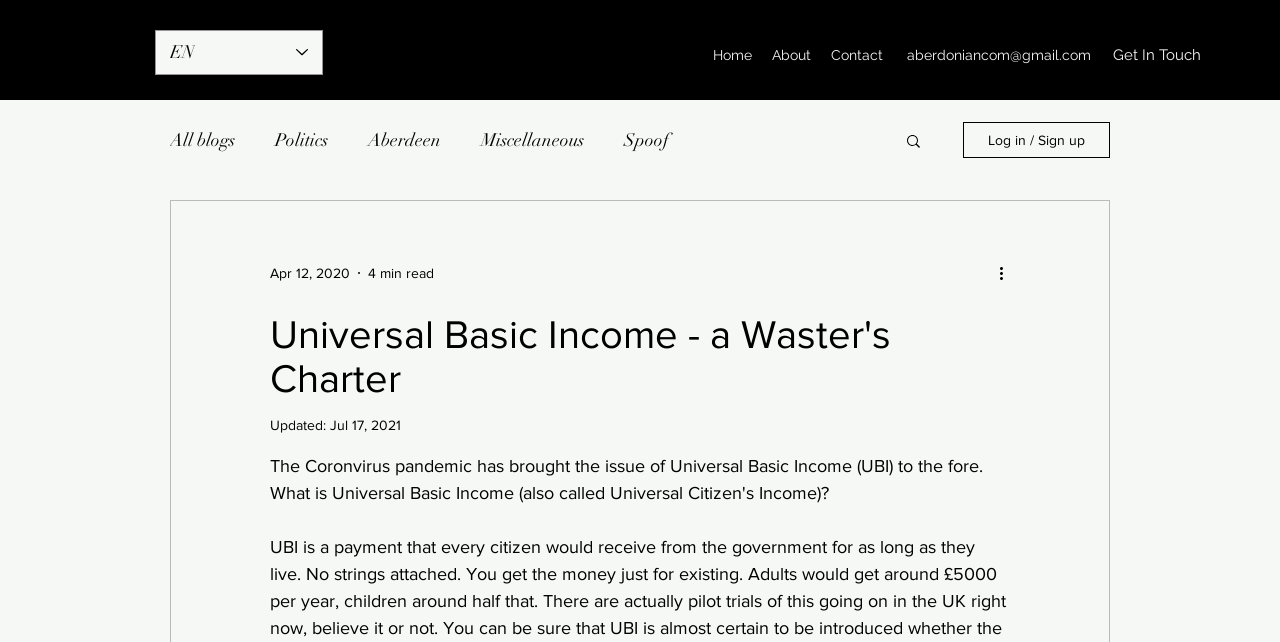Answer the question briefly using a single word or phrase: 
What is the language currently selected?

English